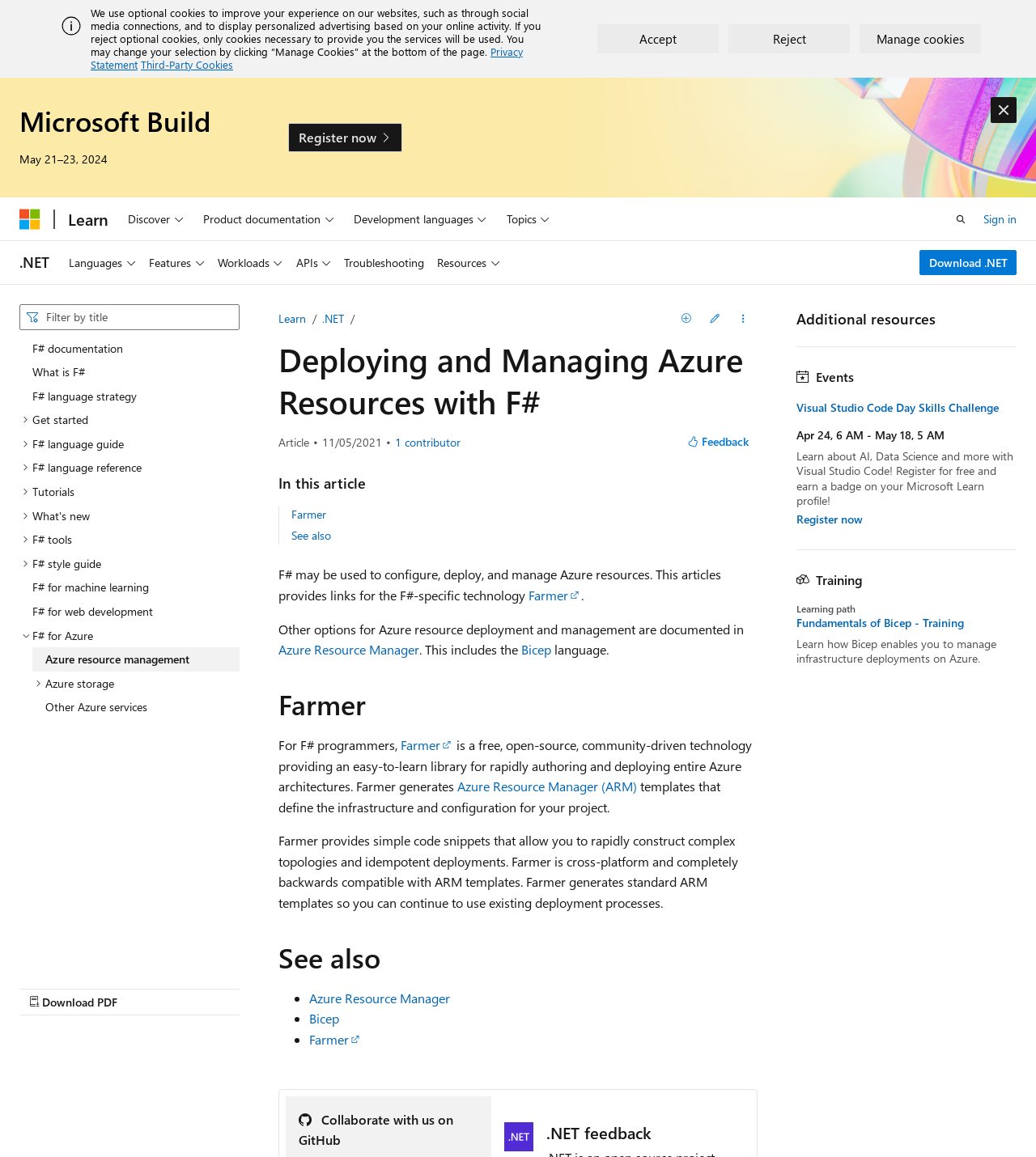Provide a one-word or brief phrase answer to the question:
What is the purpose of the button 'Accept'?

To accept cookies